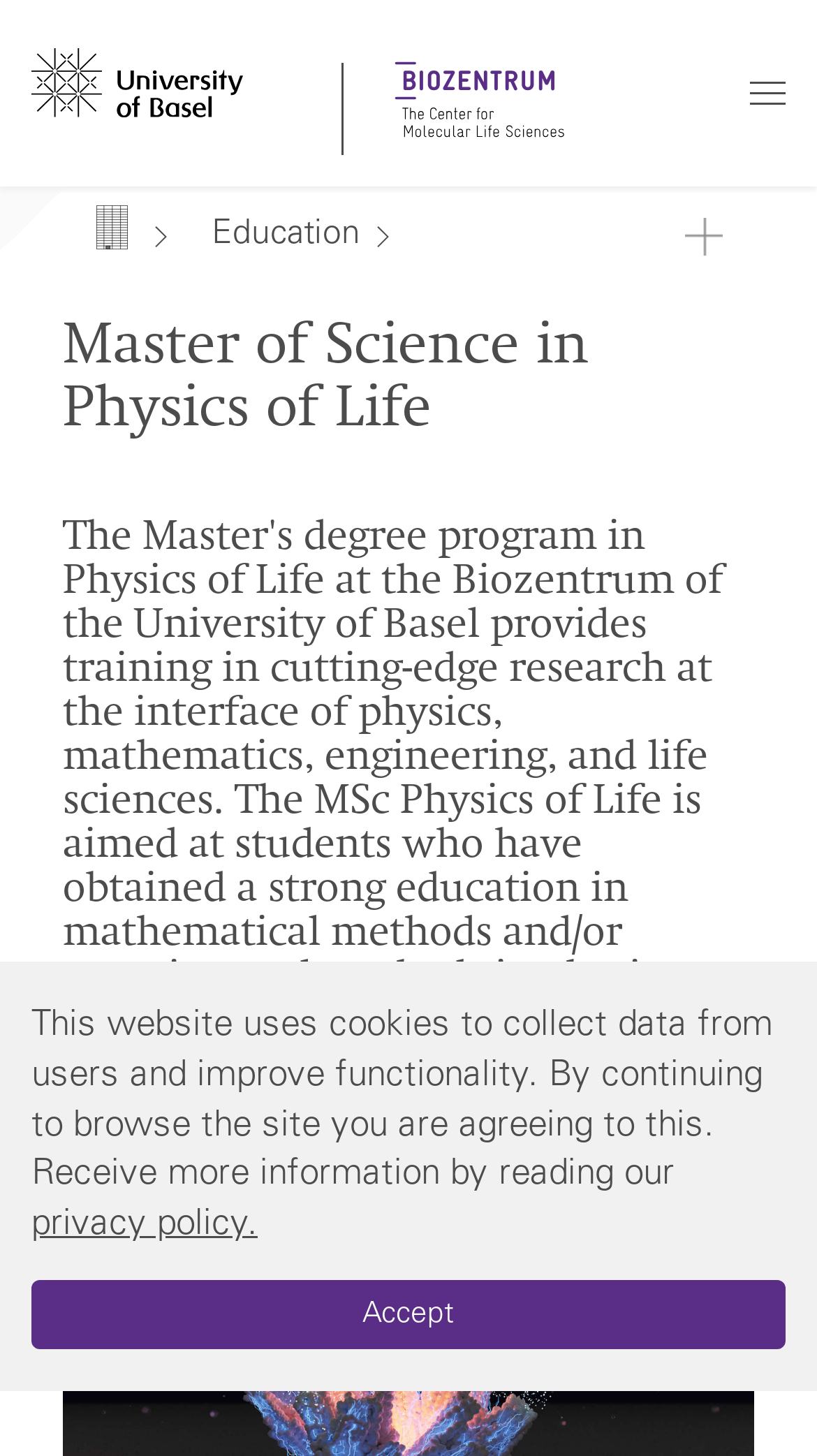Locate the UI element described by title="Biozentrum Homepage" in the provided webpage screenshot. Return the bounding box coordinates in the format (top-left x, top-left y, bottom-right x, bottom-right y), ensuring all values are between 0 and 1.

[0.465, 0.019, 0.691, 0.094]